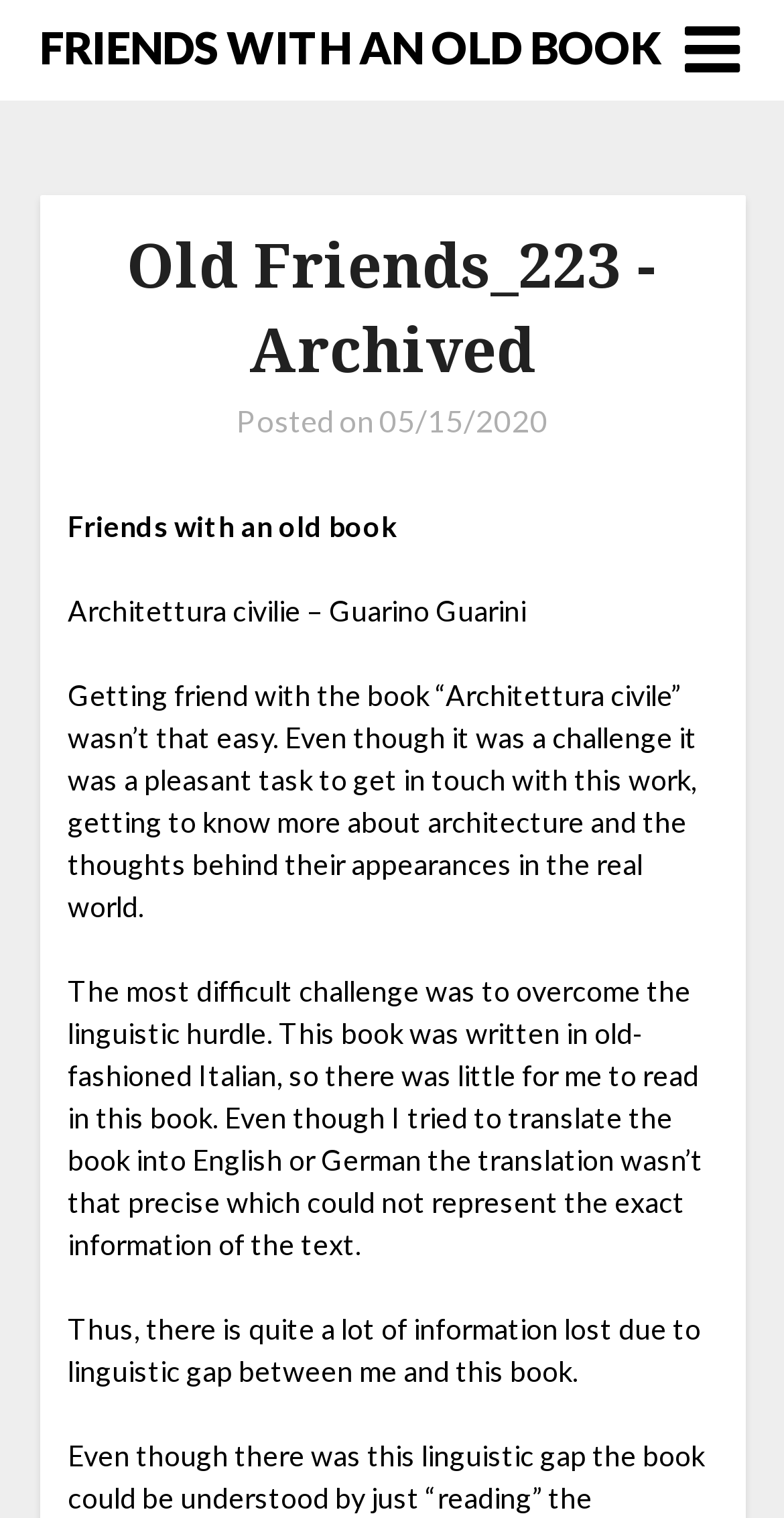Using the elements shown in the image, answer the question comprehensively: What is the title of the book mentioned?

The title of the book mentioned can be found in the second paragraph of the text, where it says 'Friends with an old book' followed by the title 'Architettura civilie – Guarino Guarini'.